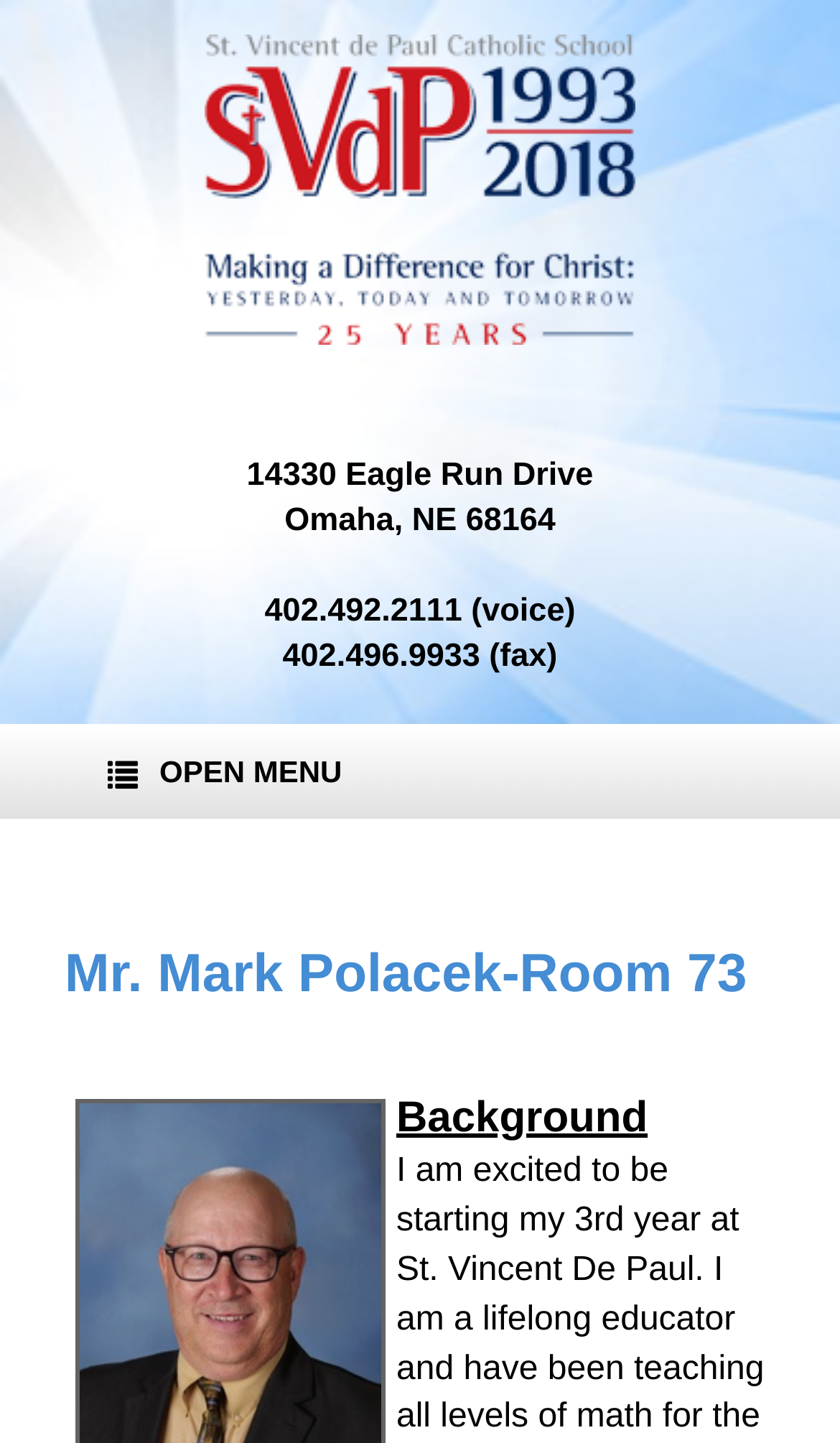Locate and extract the text of the main heading on the webpage.

Mr. Mark Polacek-Room 73